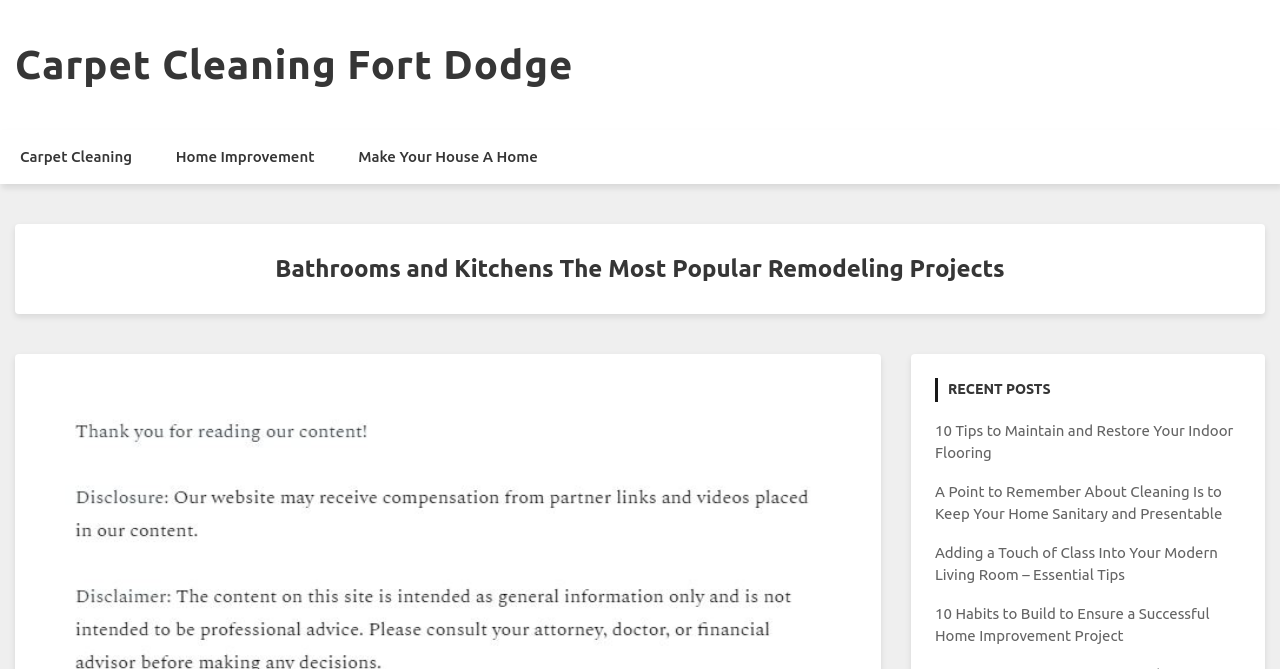What is the topic of the webpage?
Respond with a short answer, either a single word or a phrase, based on the image.

Home Remodeling